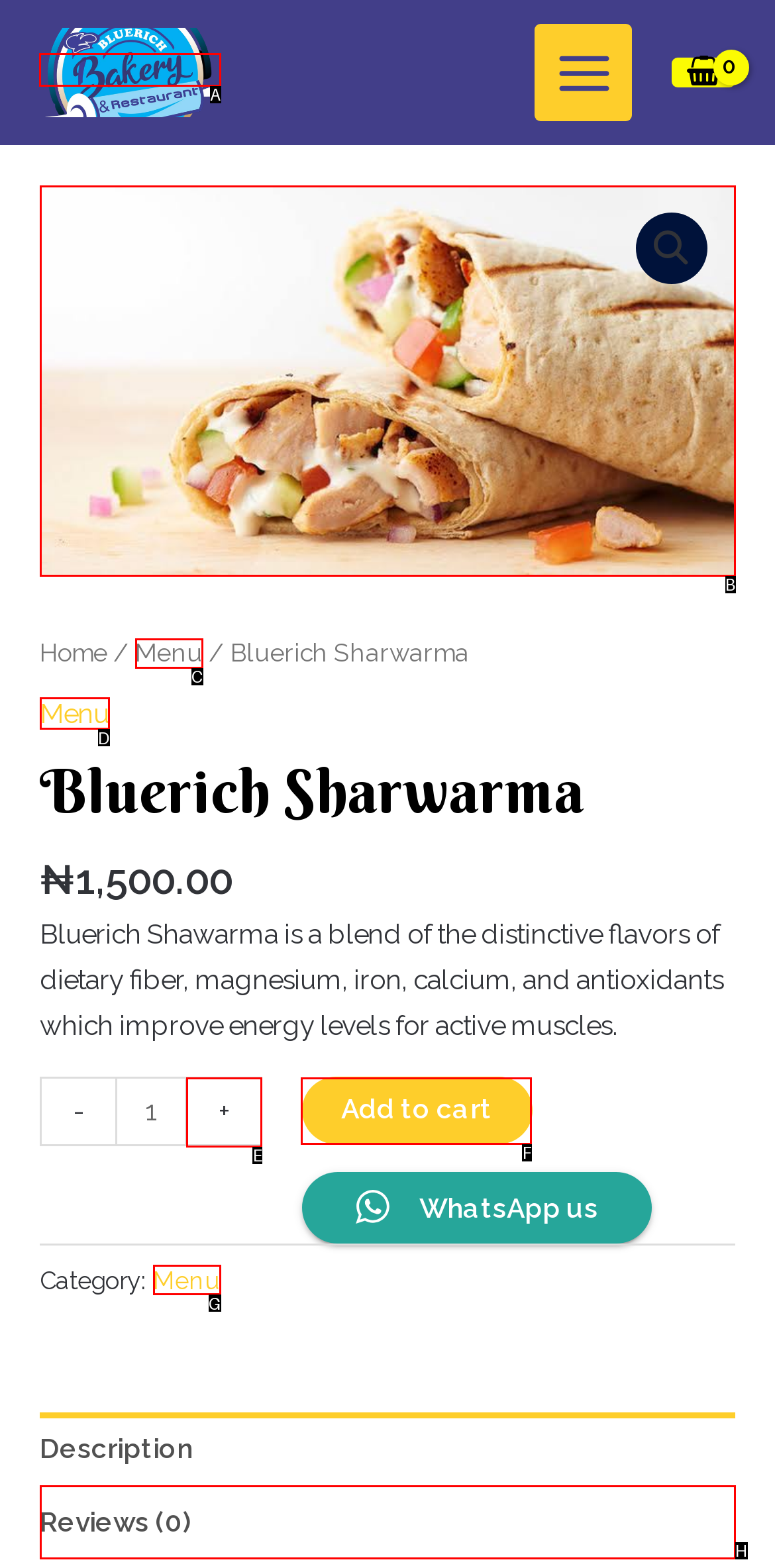Determine which UI element you should click to perform the task: Call the center
Provide the letter of the correct option from the given choices directly.

None